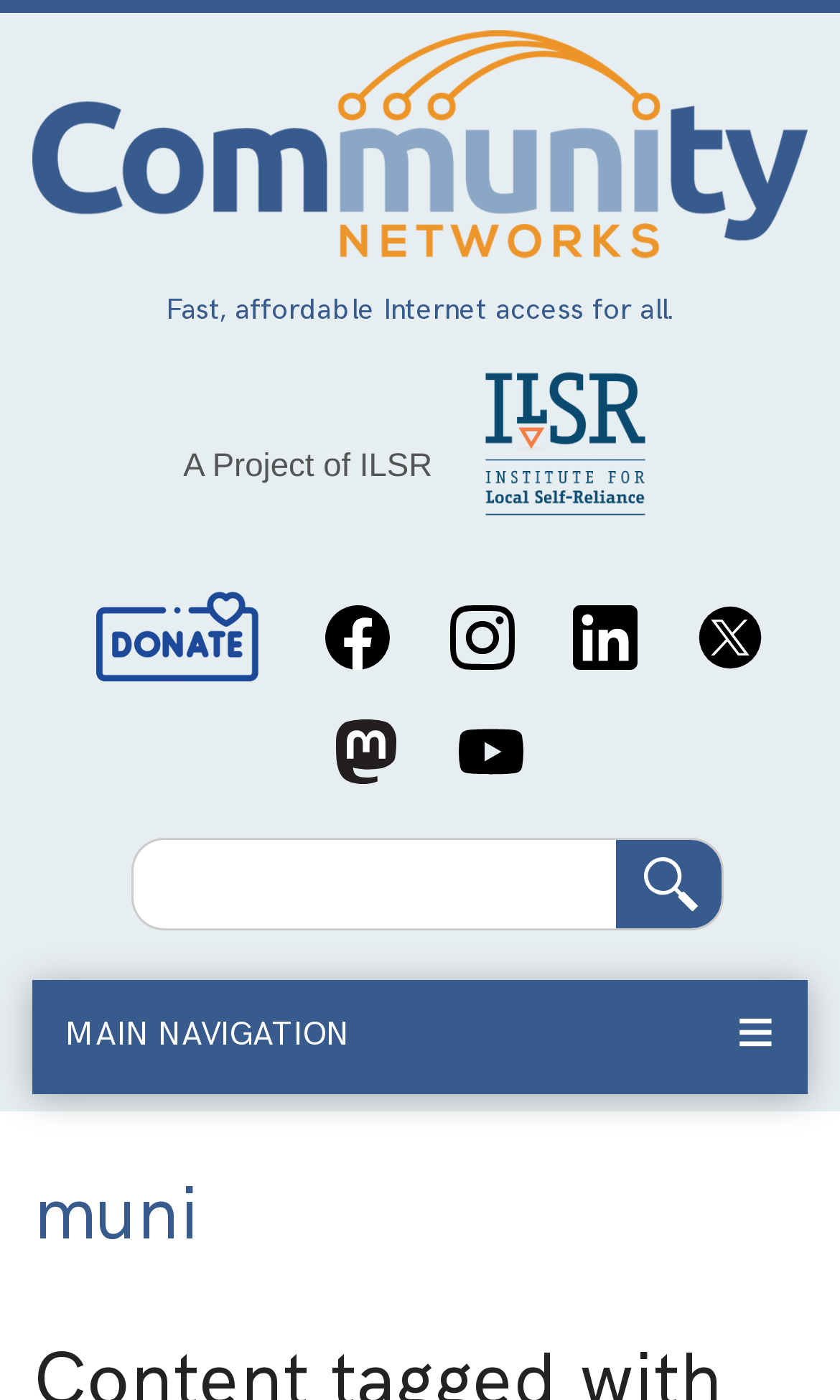Describe all the key features and sections of the webpage thoroughly.

The webpage is titled "muni | Welcome to Community Networks" and appears to be a community-focused website. At the top-left corner, there is a "Skip to main content" link, followed by the Community Networks logo, which is an image. 

Below the logo, there is a tagline that reads "Fast, affordable Internet access for all." Next to it, there is a link to "A Project of ILSR" and a small non-breaking space character. 

To the right of the tagline, there is an article section that contains an image with the alt text "ILSr no-background logo". 

On the top-right side, there is a navigation section labeled "Social Media Links" that contains links to various social media platforms, including Facebook, Instagram, LinkedIn, Twitter, Mastodon, and YouTube. 

Below the social media links, there is a search bar with a "Search" label and a search button. 

At the bottom of the page, there is a main navigation link labeled "MAIN NAVIGATION ≡" that expands to reveal a heading with the text "muni".